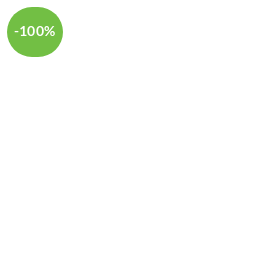Please reply to the following question using a single word or phrase: 
What is the shape of the tag?

Circular